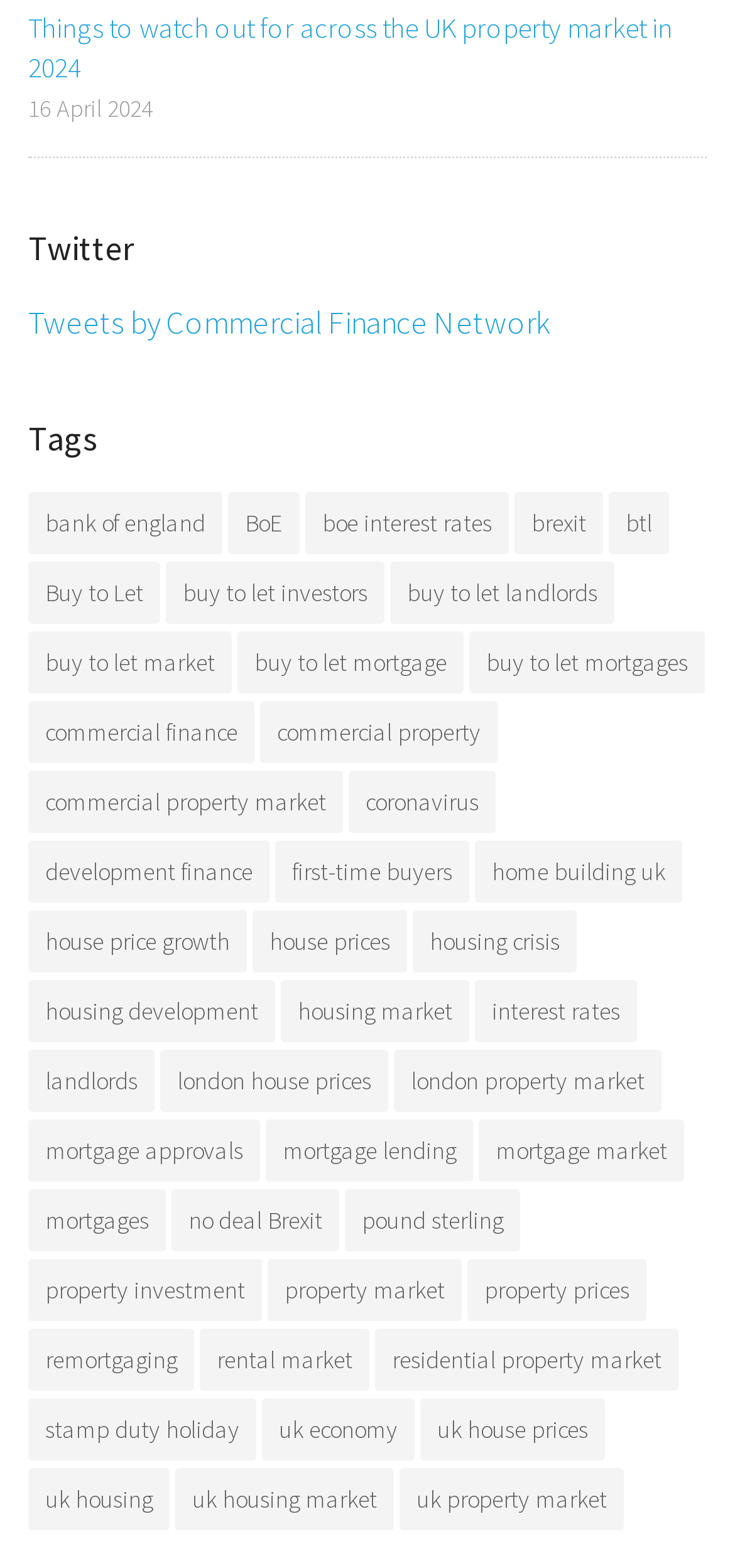Please determine the bounding box coordinates of the element to click in order to execute the following instruction: "Read about 'buy to let investors'". The coordinates should be four float numbers between 0 and 1, specified as [left, top, right, bottom].

[0.226, 0.358, 0.523, 0.397]